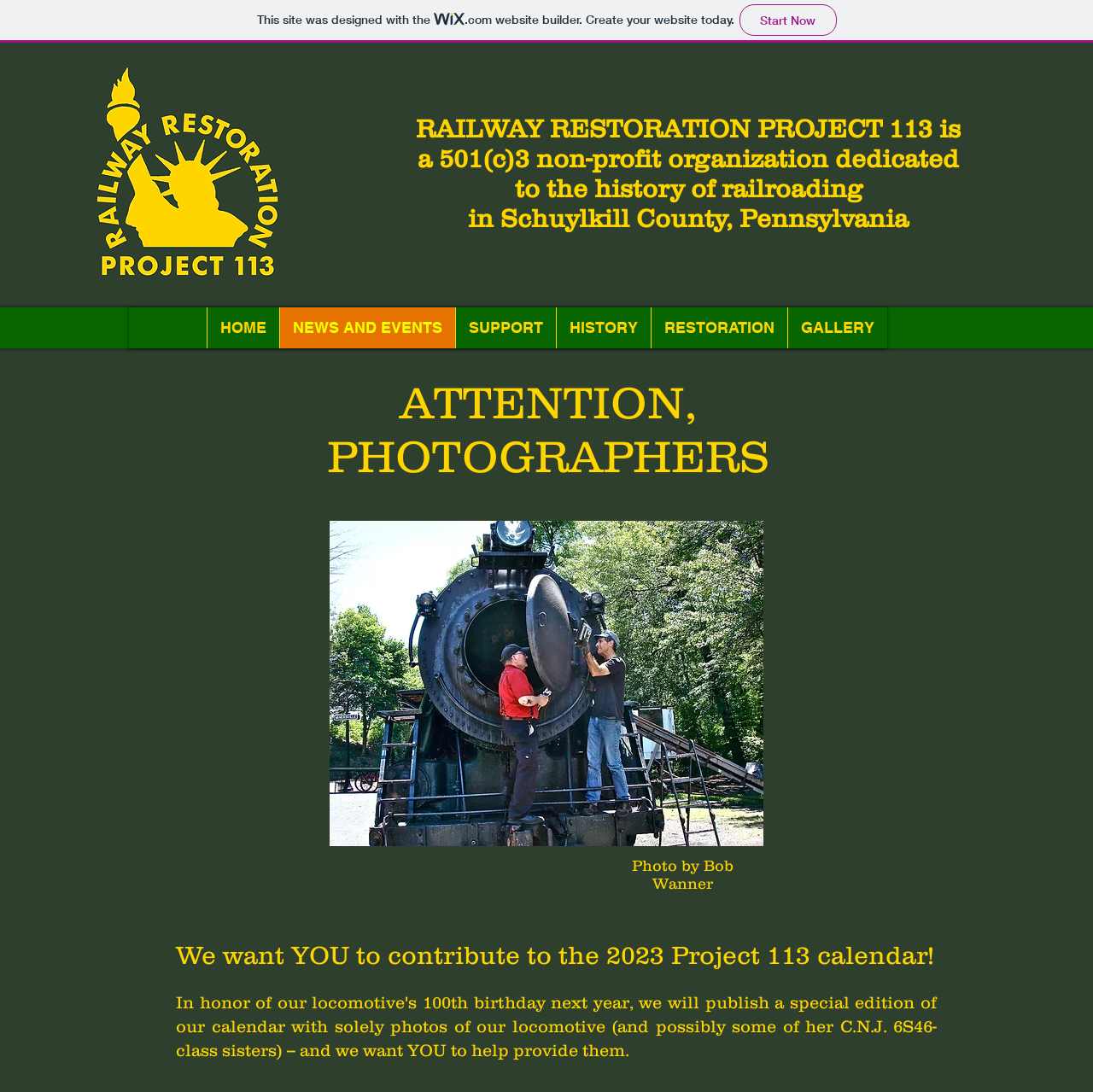Highlight the bounding box coordinates of the element you need to click to perform the following instruction: "Explore the NEWS AND EVENTS section."

[0.255, 0.281, 0.416, 0.319]